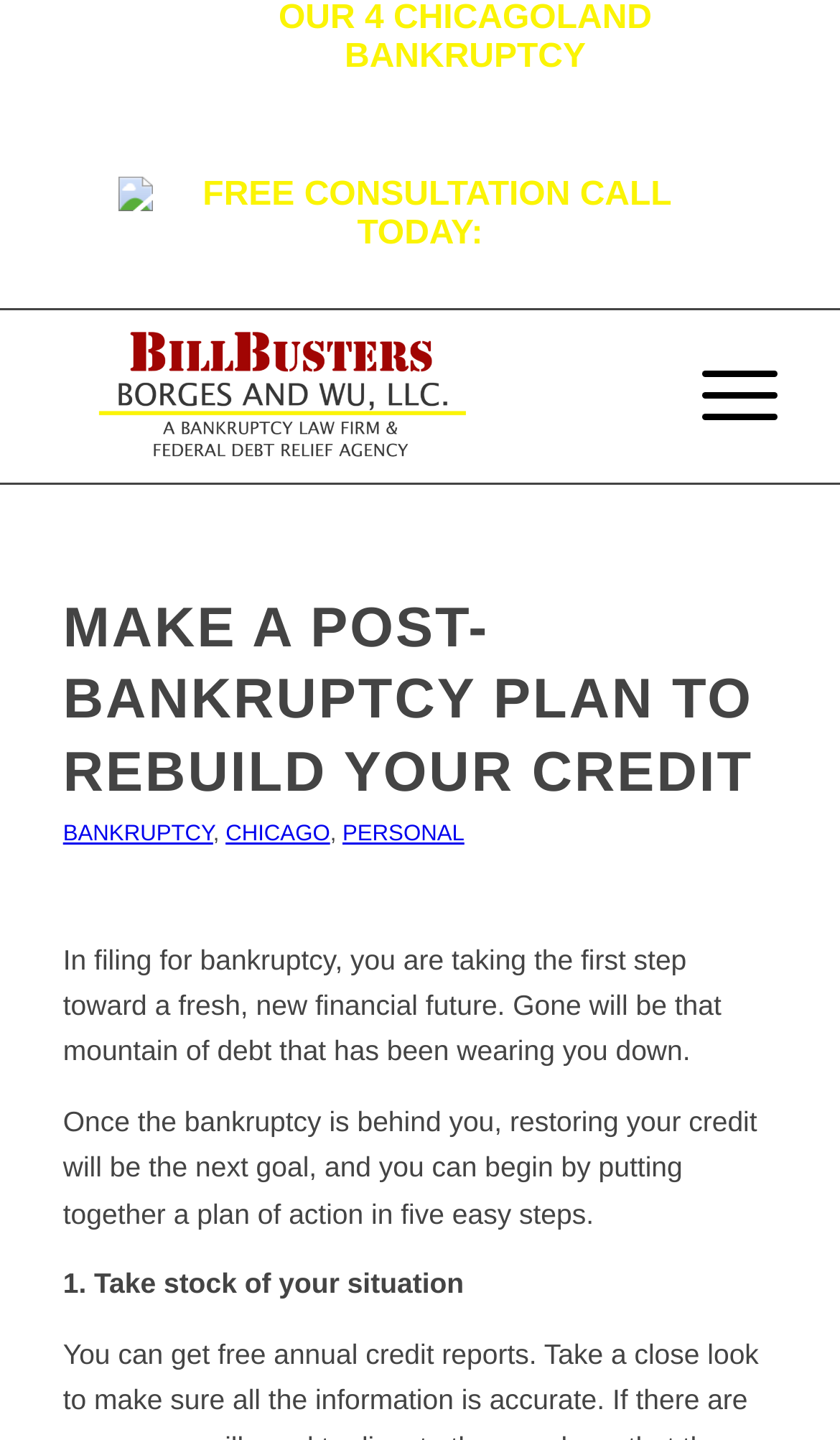Find the bounding box coordinates for the HTML element described as: "312-853-0200". The coordinates should consist of four float values between 0 and 1, i.e., [left, top, right, bottom].

[0.141, 0.15, 0.859, 0.202]